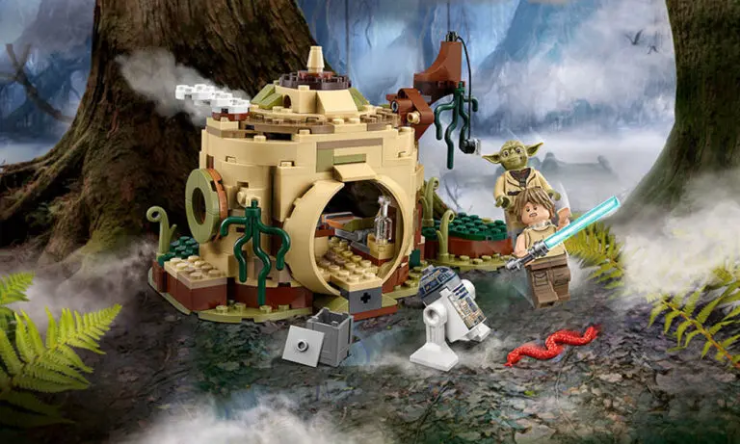Convey a rich and detailed description of the image.

The image showcases a beautifully designed LEGO set that features an intricately detailed rendition of Yoda's iconic hut, surrounded by a lush, mysterious environment reminiscent of the planet Dagobah from the Star Wars universe. In the foreground, Luke Skywalker is depicted wielding a lightsaber, ready for training, while Yoda stands nearby, offering guidance. Accompanying them are LEGO models of R2-D2 and a snake, adding to the scene's authenticity. The backdrop highlights a misty forest with towering trees, enhancing the magical and adventurous atmosphere typical of the Star Wars saga. This set is part of the collection celebrating the collaboration between LEGO and Star Wars, coinciding with the 20th Anniversary of their partnership, and represents one of the top-rated Yoda LEGO sets available in 2024.